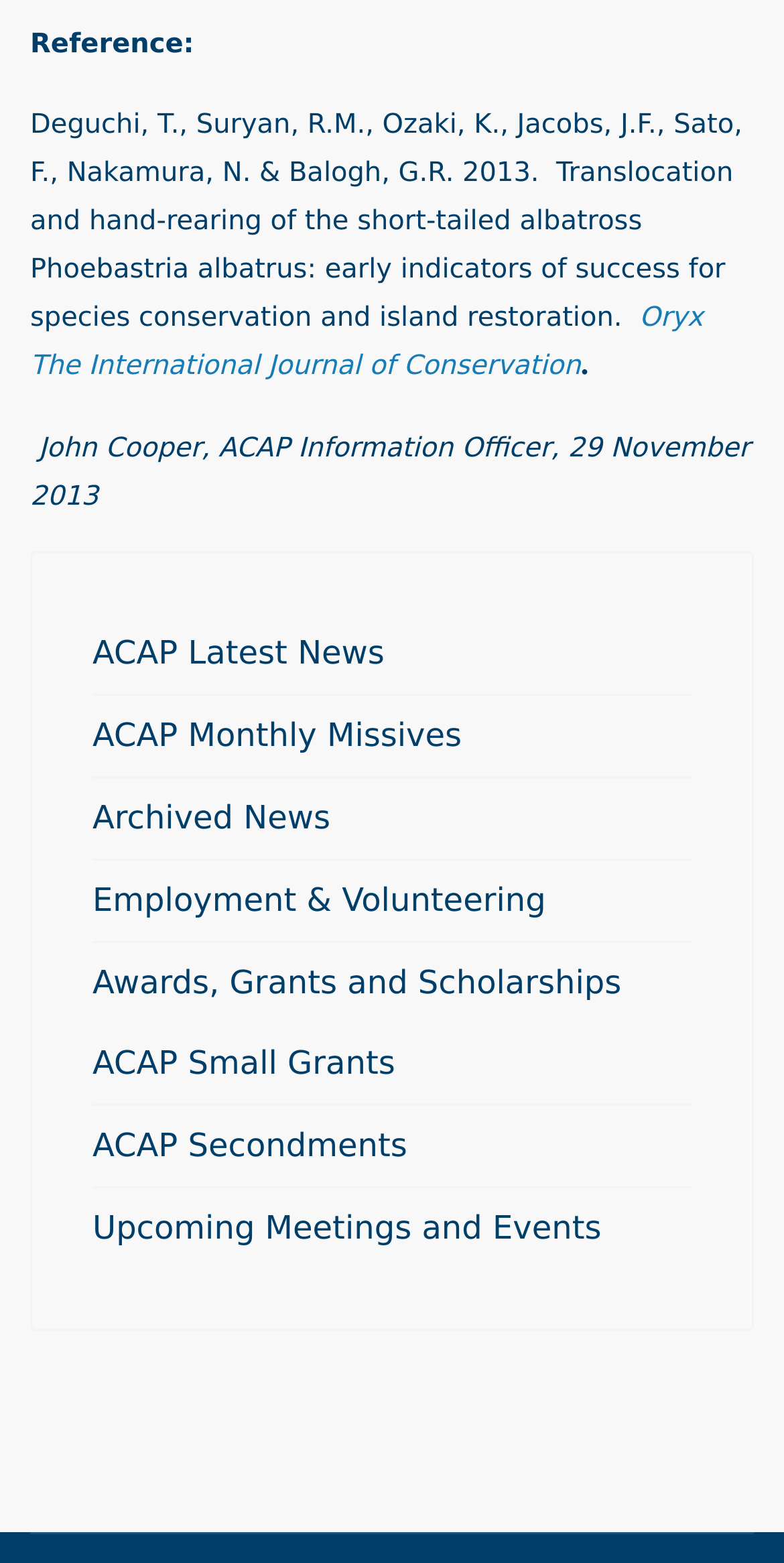Please indicate the bounding box coordinates for the clickable area to complete the following task: "Read ACAP Latest News". The coordinates should be specified as four float numbers between 0 and 1, i.e., [left, top, right, bottom].

[0.118, 0.392, 0.882, 0.443]